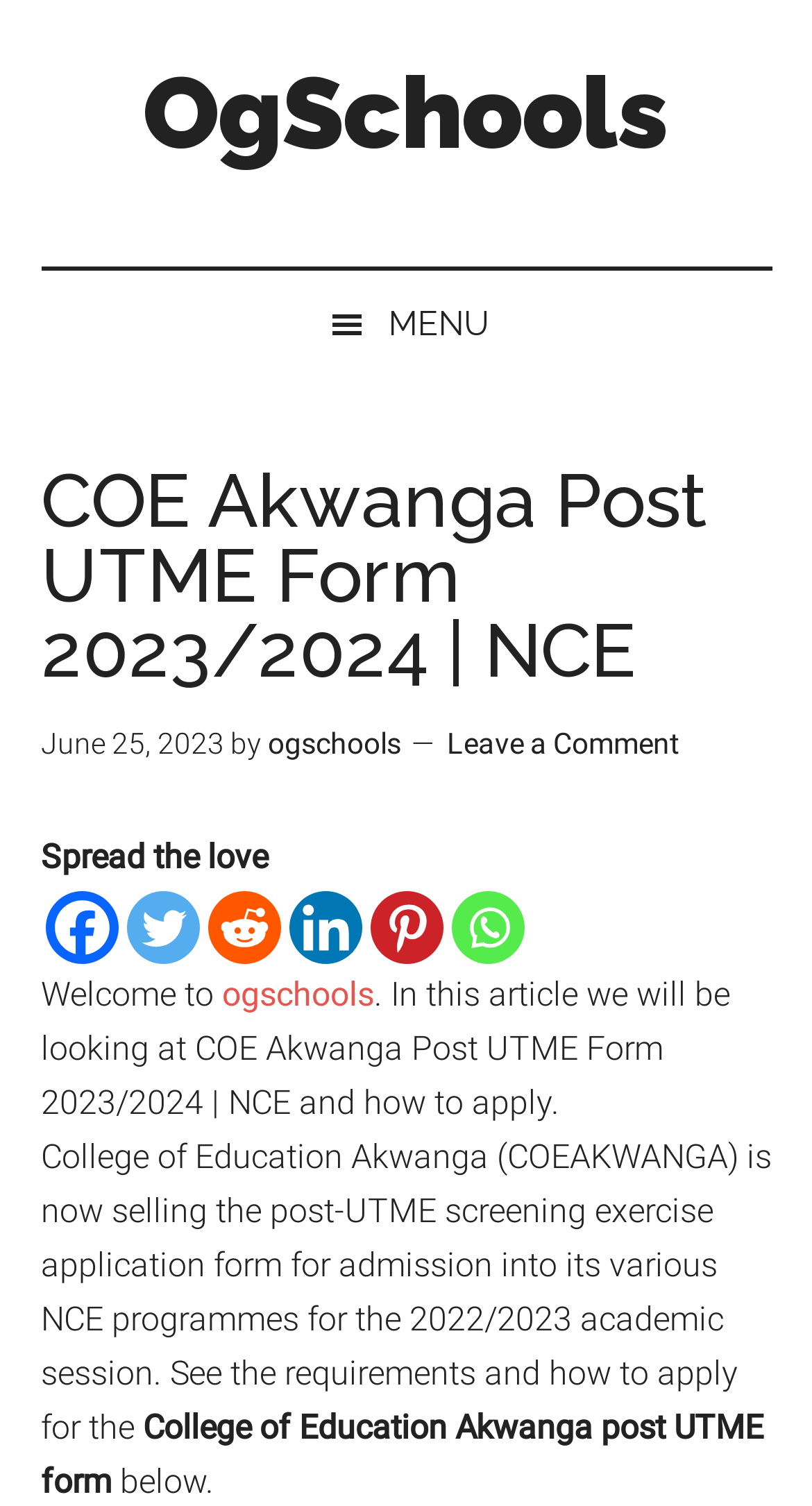Predict the bounding box coordinates for the UI element described as: "Leave a Comment". The coordinates should be four float numbers between 0 and 1, presented as [left, top, right, bottom].

[0.55, 0.482, 0.837, 0.505]